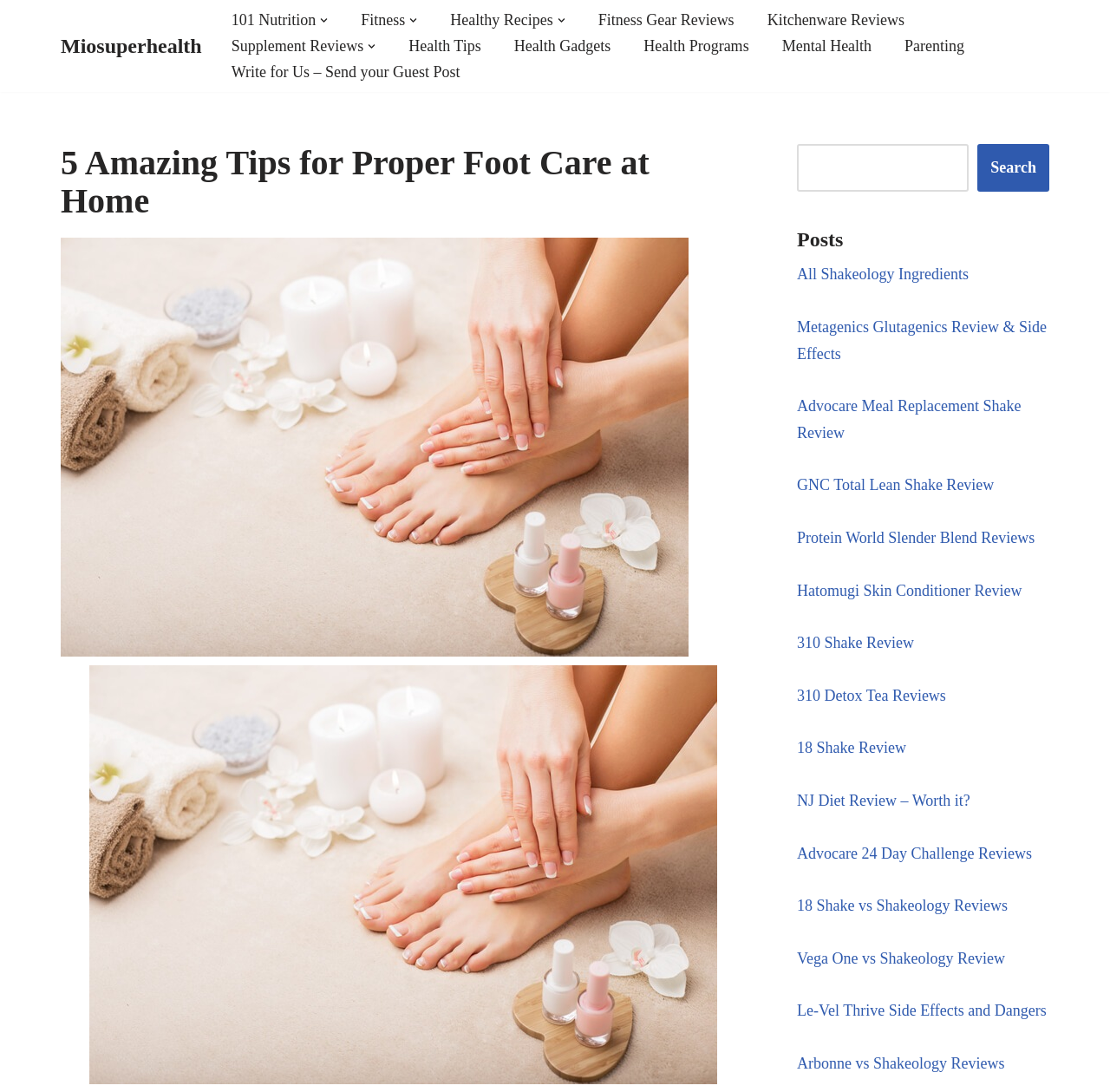Provide the bounding box for the UI element matching this description: "1425".

None